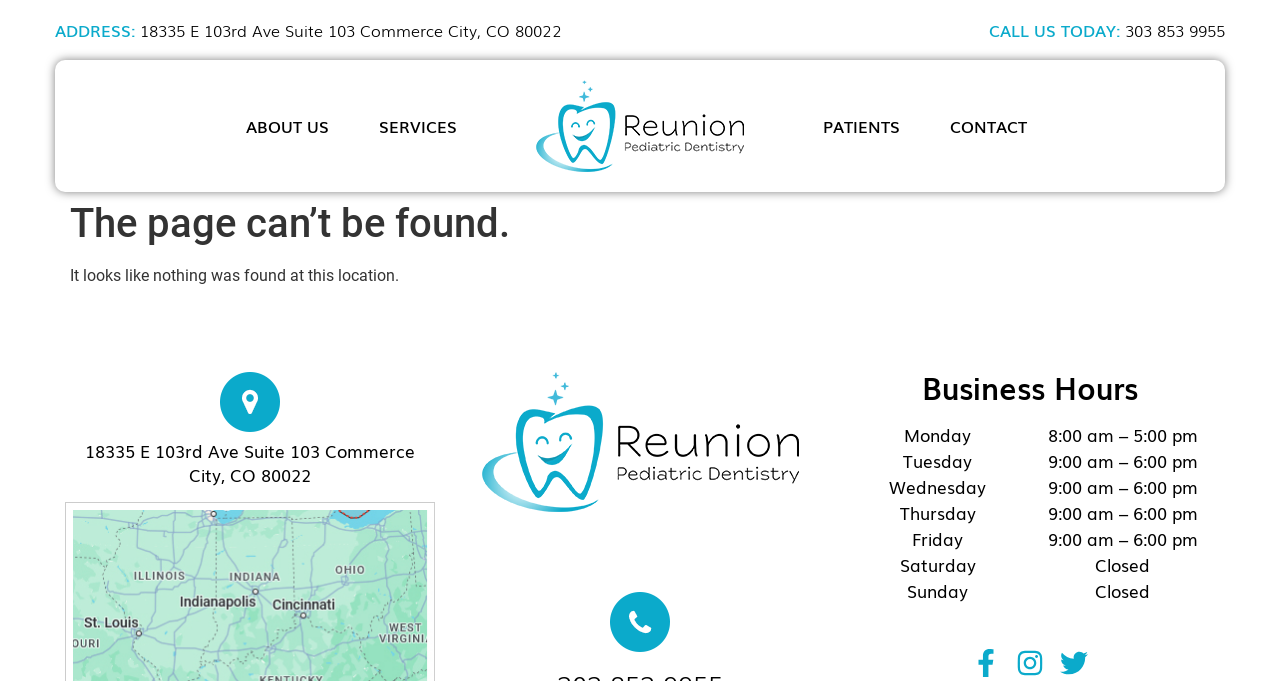Describe all visible elements and their arrangement on the webpage.

The webpage appears to be a pediatric dentistry website, specifically for Reunion Pediatric Dentistry. At the top, there is a heading that reads "The page can’t be found," indicating that the intended page was not found. Below this heading, there is a brief message stating "It looks like nothing was found at this location."

On the top-left side, there is an address label "ADDRESS:" followed by the address "18335 E 103rd Ave Suite 103 Commerce City, CO 80022." Next to this, there is a "CALL US TODAY" link with a phone number. 

The main navigation menu is located at the top-center of the page, consisting of five links: "ABOUT US," "SERVICES," an empty link, "PATIENTS," and "CONTACT." 

In the main content area, there is a section dedicated to business hours. This section is headed by "Business Hours" and lists the days of the week (Monday to Sunday) along with their corresponding hours of operation. 

At the bottom of the page, there are three small images, likely representing social media icons or other external links.